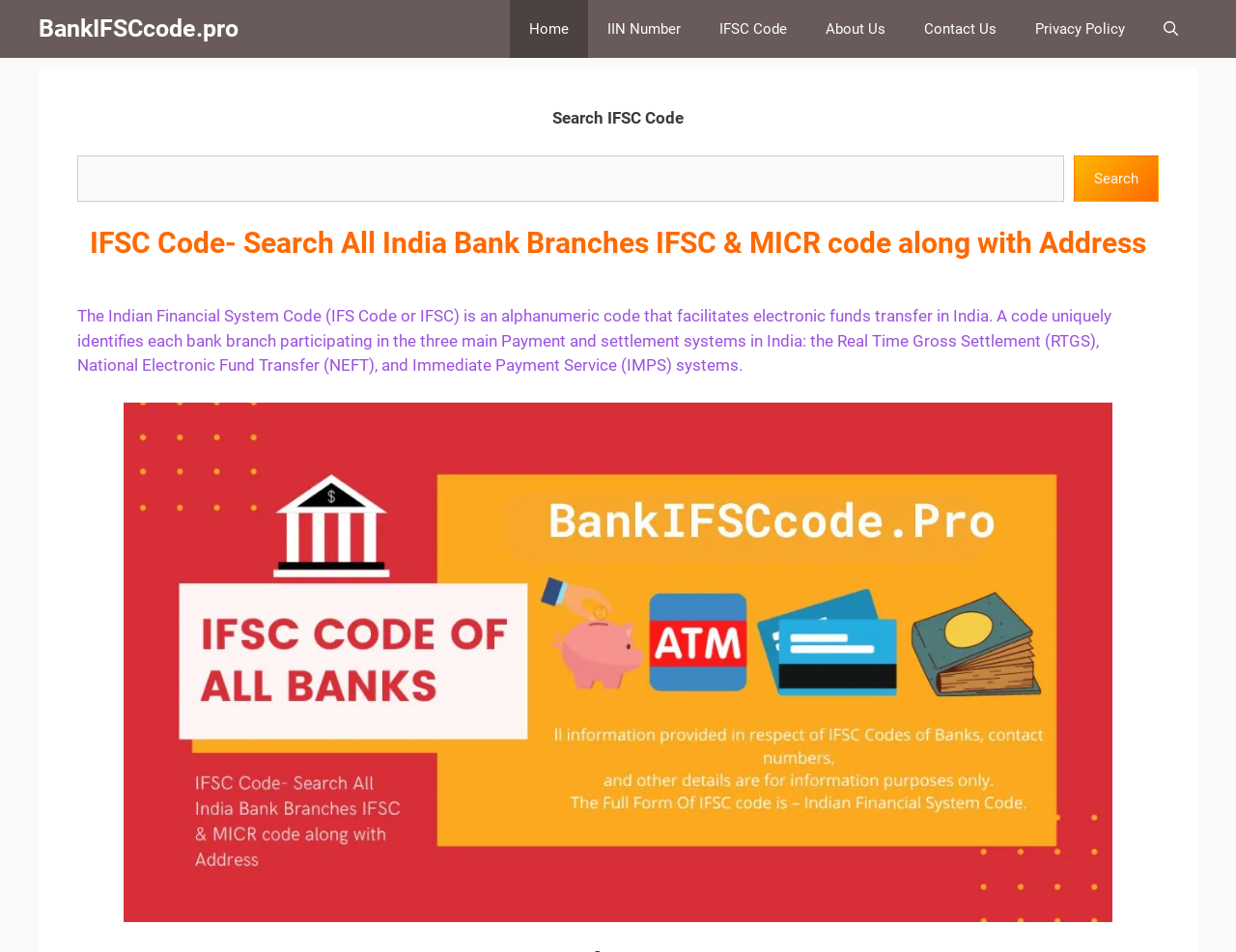Please find the bounding box coordinates of the element that must be clicked to perform the given instruction: "Search for IFSC Code". The coordinates should be four float numbers from 0 to 1, i.e., [left, top, right, bottom].

[0.062, 0.163, 0.938, 0.211]